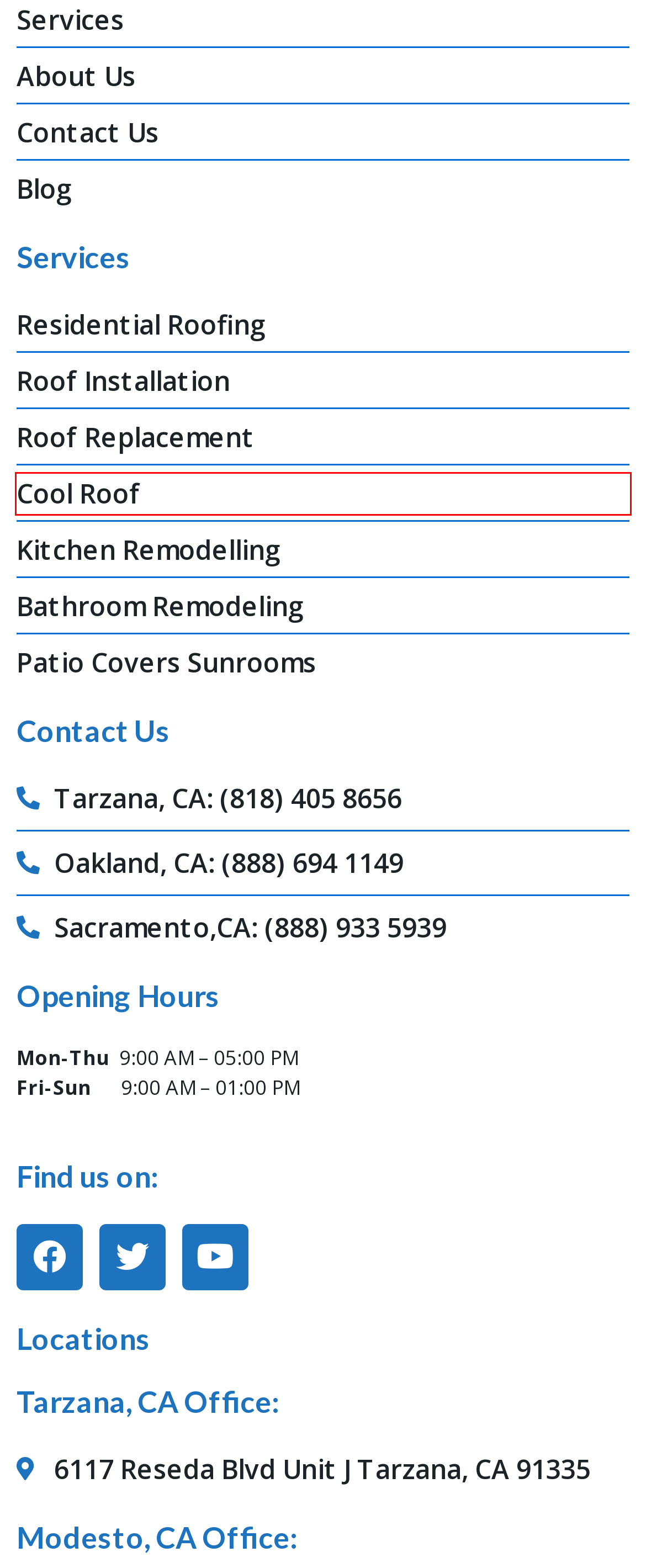Examine the screenshot of a webpage with a red bounding box around a UI element. Select the most accurate webpage description that corresponds to the new page after clicking the highlighted element. Here are the choices:
A. Bathroom Remodelling - Citywide Roofing and Remodeling
B. Cool Roof - Citywide Roofing and Remodeling
C. Roof Replacement - Citywide Roofing and Remodeling
D. Residential roofing services - Citywide Roofing and Remodeling
E. About Us - Citywide Roofing and Remodeling
F. Roof Installation - Citywide Roofing and Remodeling
G. Kitchen Remodelling - Citywide Roofing and Remodeling
H. Patio Covers & Sunrooms - Citywide Roofing and Remodeling

B